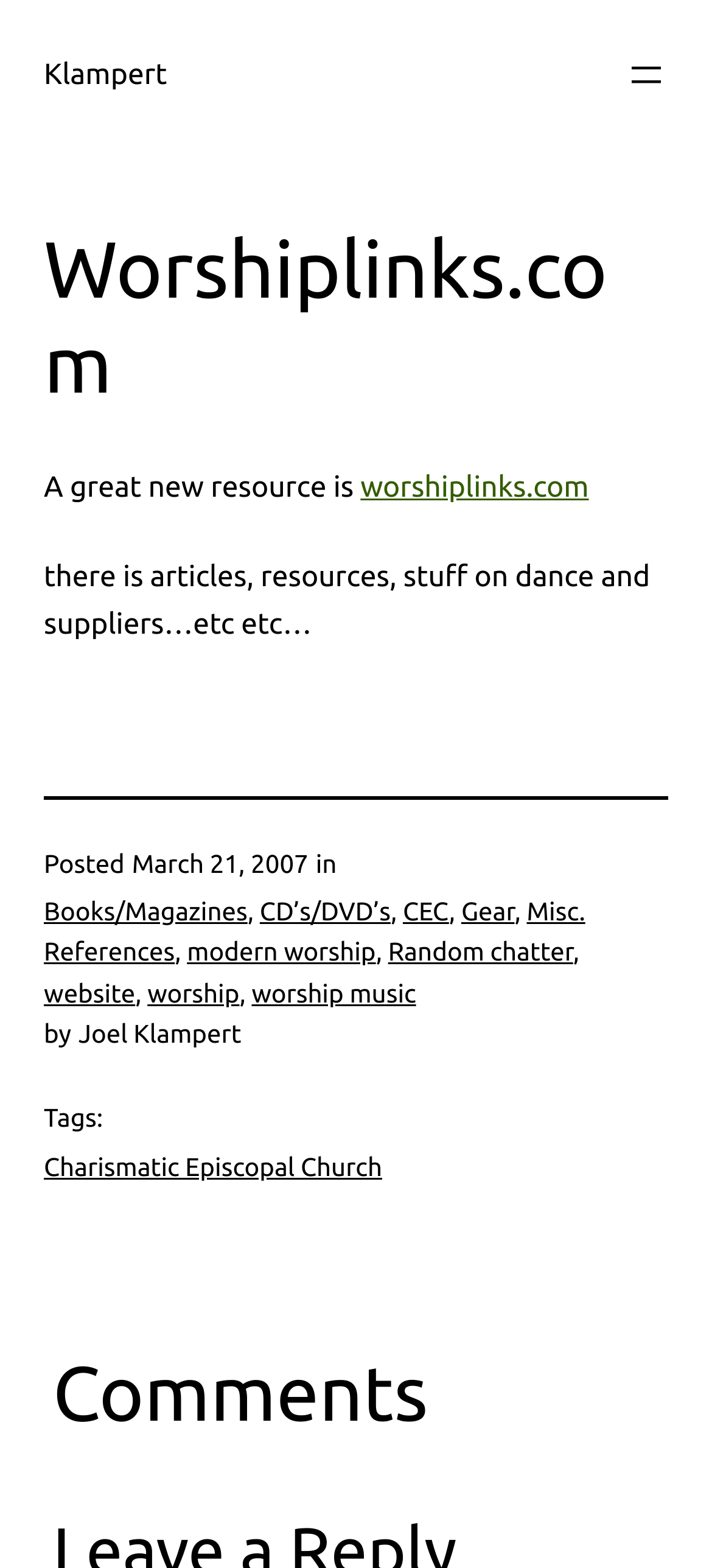What is the topic of the webpage?
Provide an in-depth answer to the question, covering all aspects.

I inferred the topic by looking at the links and text on the webpage, which mention 'worship', 'worshiplinks.com', 'modern worship', and other related terms.